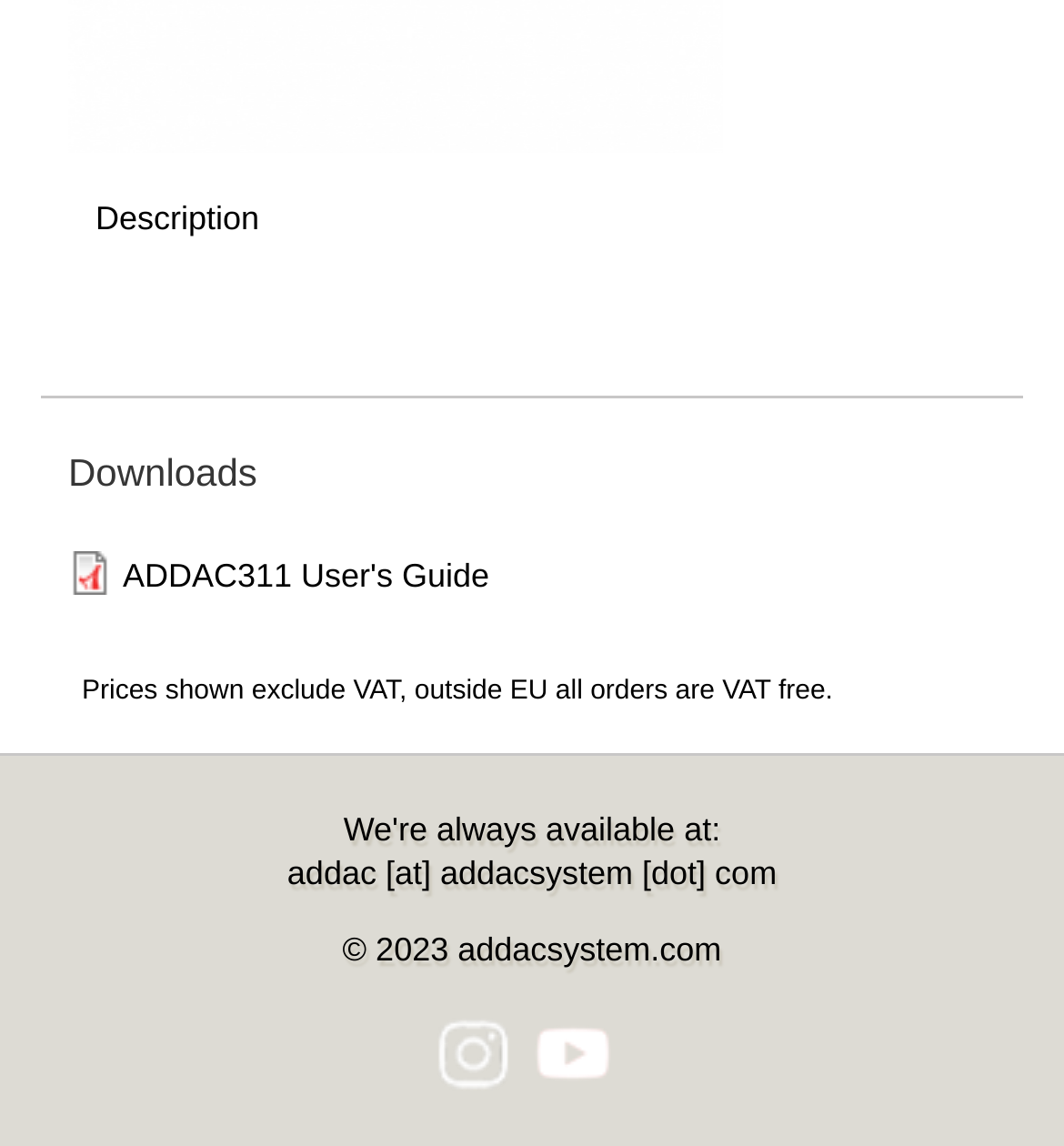How many social media links are there?
From the image, respond with a single word or phrase.

2